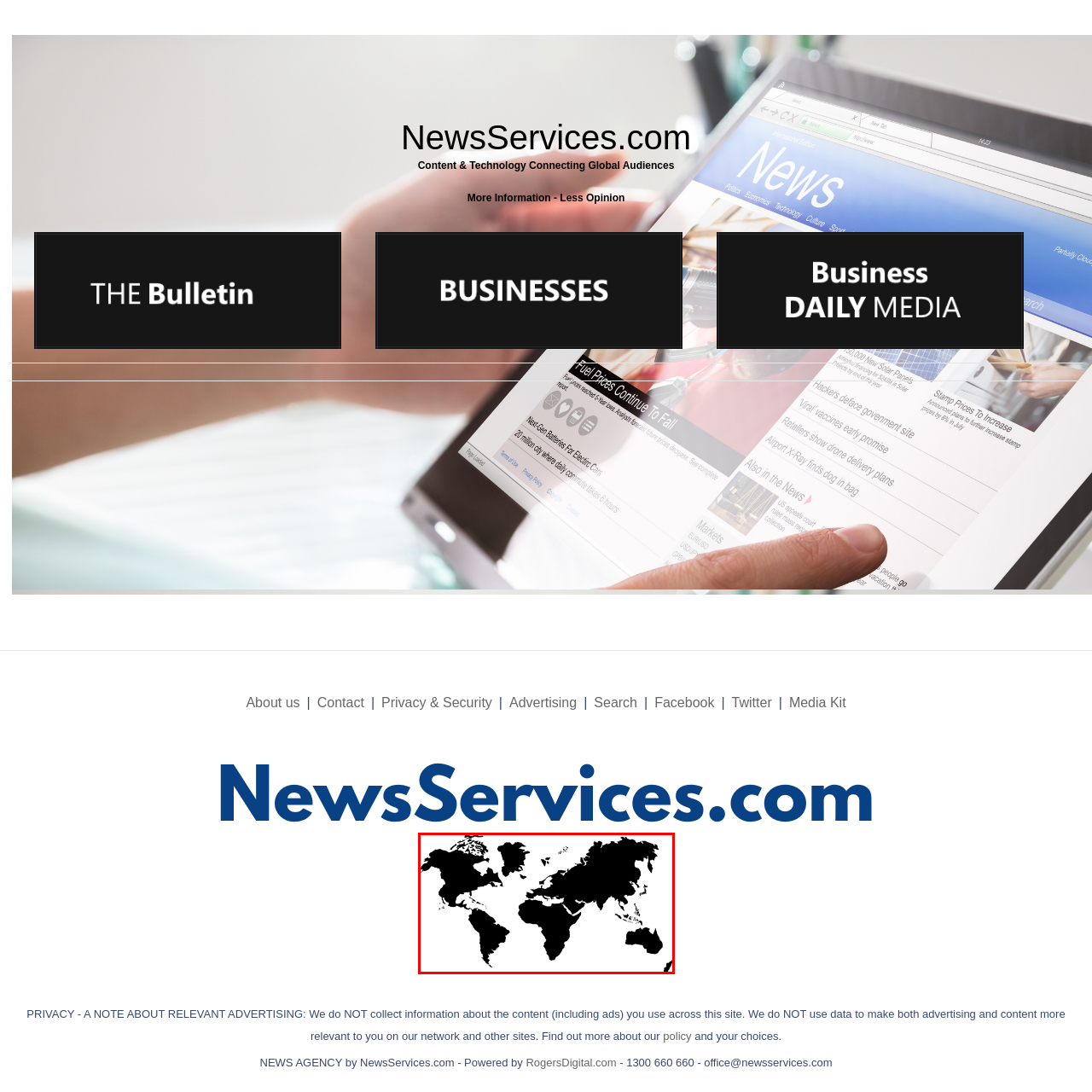Inspect the section within the red border, What is the design style of the map? Provide a one-word or one-phrase answer.

Clean and minimalist